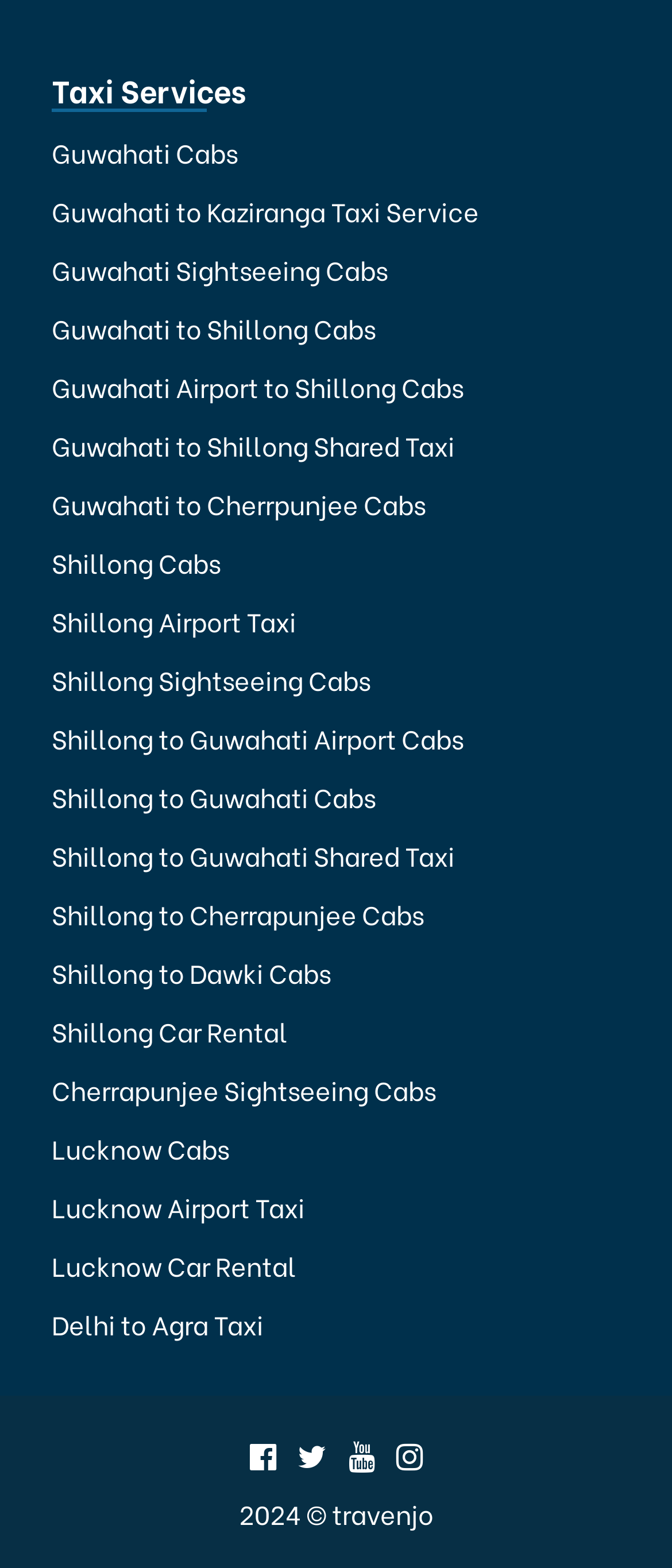Provide the bounding box coordinates of the HTML element described by the text: "Cherrapunjee Sightseeing Cabs". The coordinates should be in the format [left, top, right, bottom] with values between 0 and 1.

[0.077, 0.682, 0.649, 0.706]